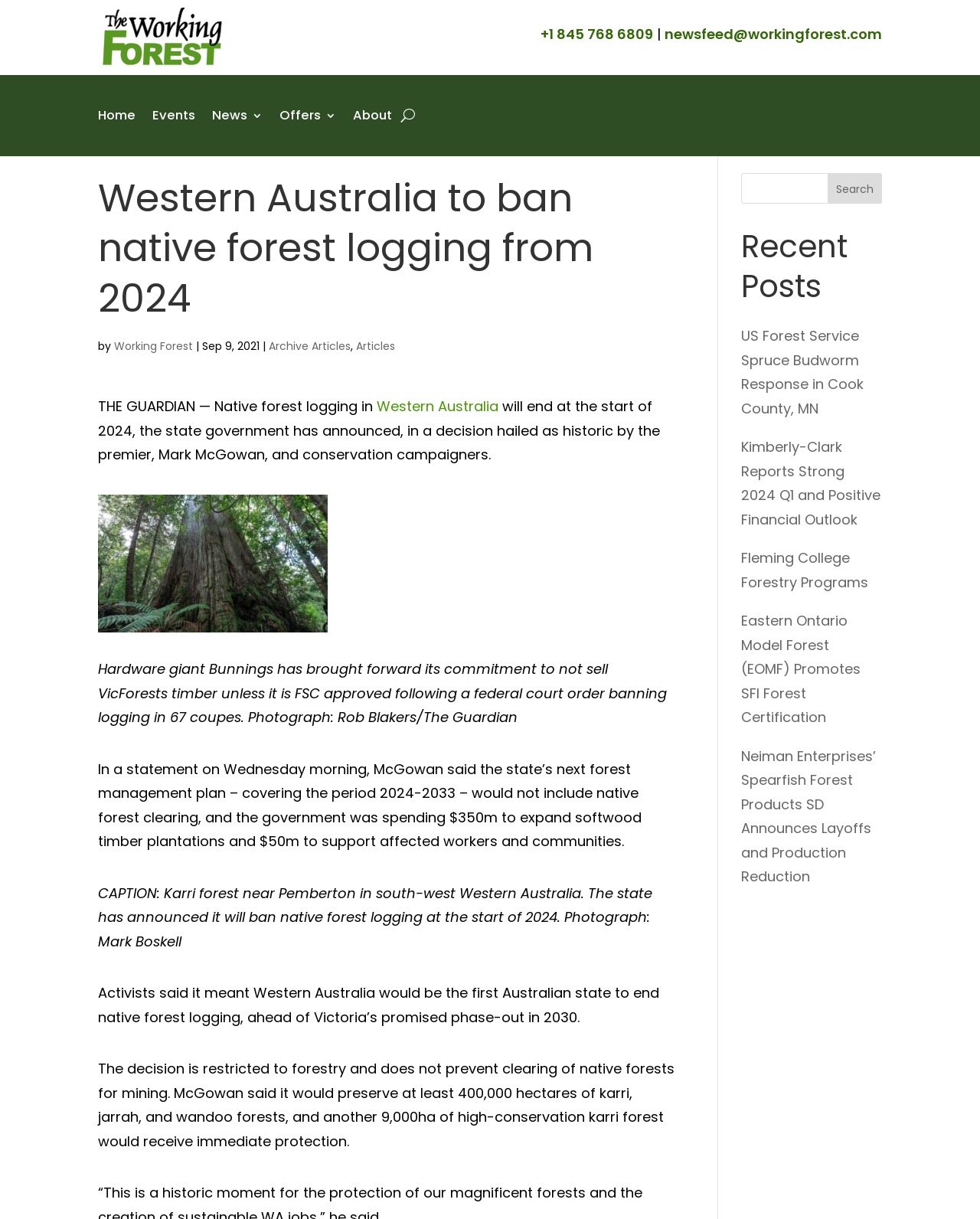Please study the image and answer the question comprehensively:
How many hectares of karri forest will receive immediate protection?

According to the article, the decision to ban native forest logging will preserve at least 400,000 hectares of karri, jarrah, and wandoo forests, and another 9,000ha of high-conservation karri forest will receive immediate protection.